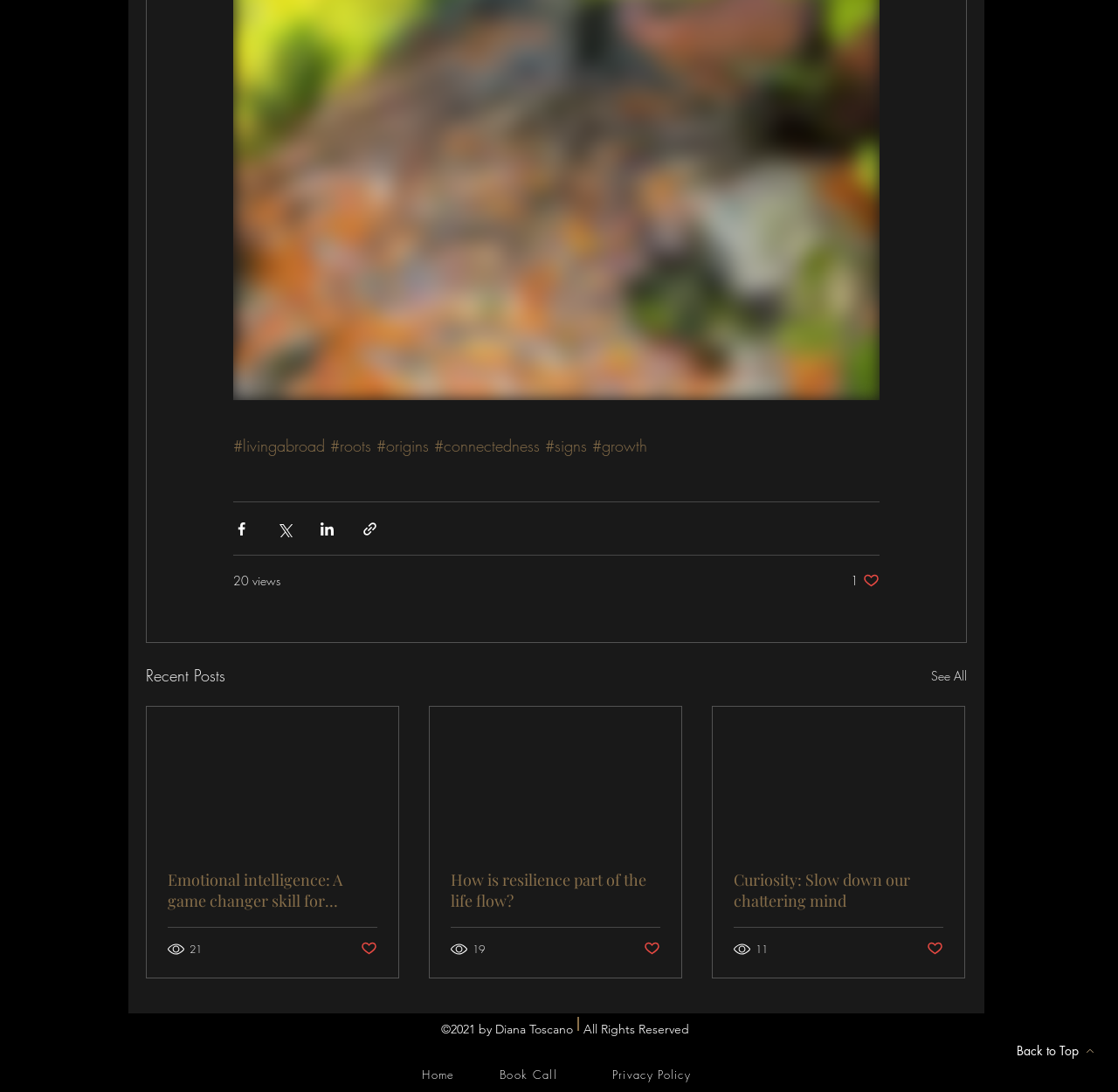Please find the bounding box coordinates for the clickable element needed to perform this instruction: "Click on the 'livingabroad' link".

[0.209, 0.399, 0.291, 0.418]